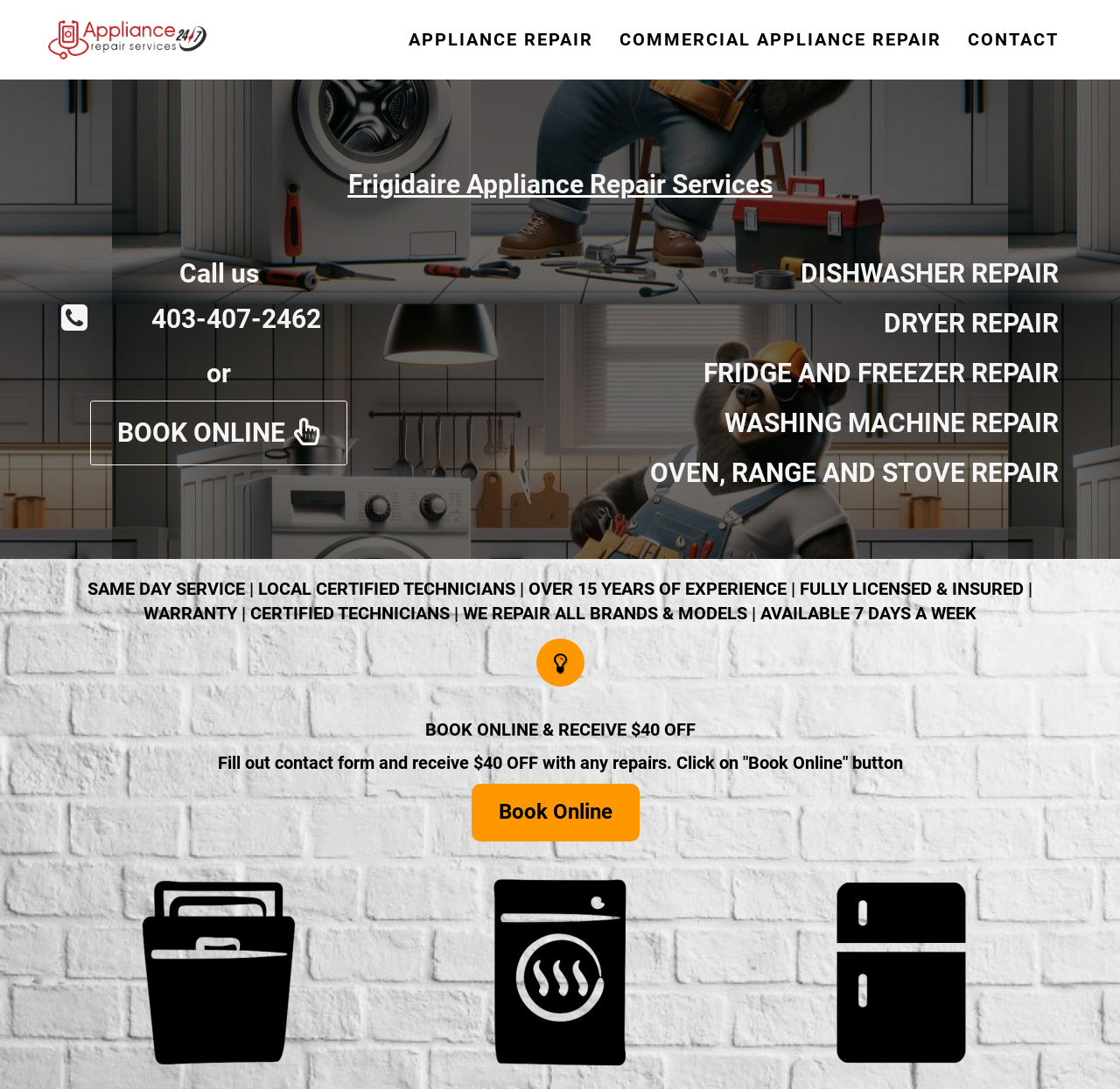Use one word or a short phrase to answer the question provided: 
How many days a week is the appliance repair service available?

7